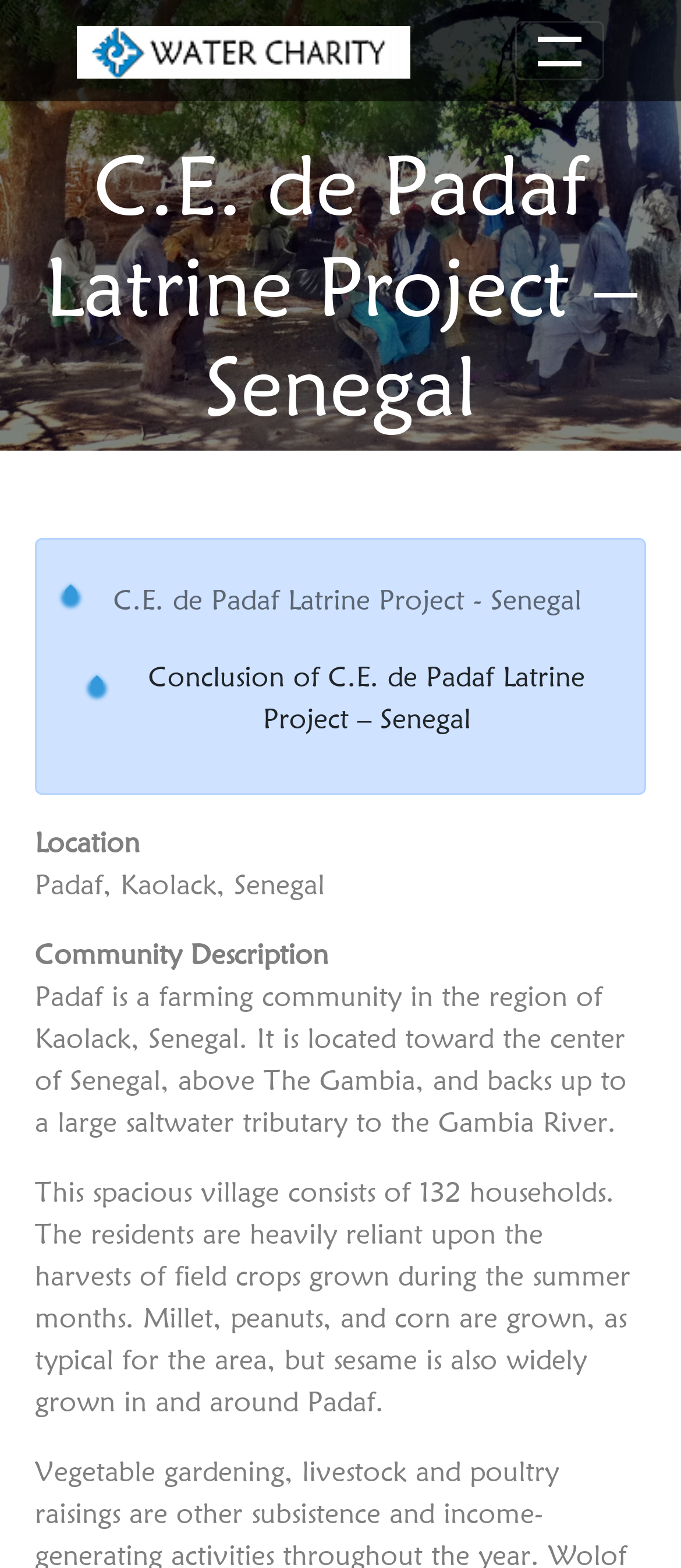Illustrate the webpage's structure and main components comprehensively.

The webpage is about the C.E. de Padaf Latrine Project in Senegal, which is a project by Water Charity. At the top left corner, there is a Water Charity logo, which is an image. Next to it, on the top right corner, there is a toggle navigation button. 

Below the logo, there is a heading that displays the project title, "C.E. de Padaf Latrine Project – Senegal". Underneath the heading, there are three links: the project title, "C.E. de Padaf Latrine Project - Senegal", and "Conclusion of C.E. de Padaf Latrine Project – Senegal". 

To the right of the links, there are several blocks of text. The first block is labeled "Location" and displays the location of the project, "Padaf, Kaolack, Senegal". The second block is labeled "Community Description" and provides a detailed description of the community, including its location, size, and economy. 

At the bottom right corner of the page, there is a scroll to top button, which is accompanied by an image.